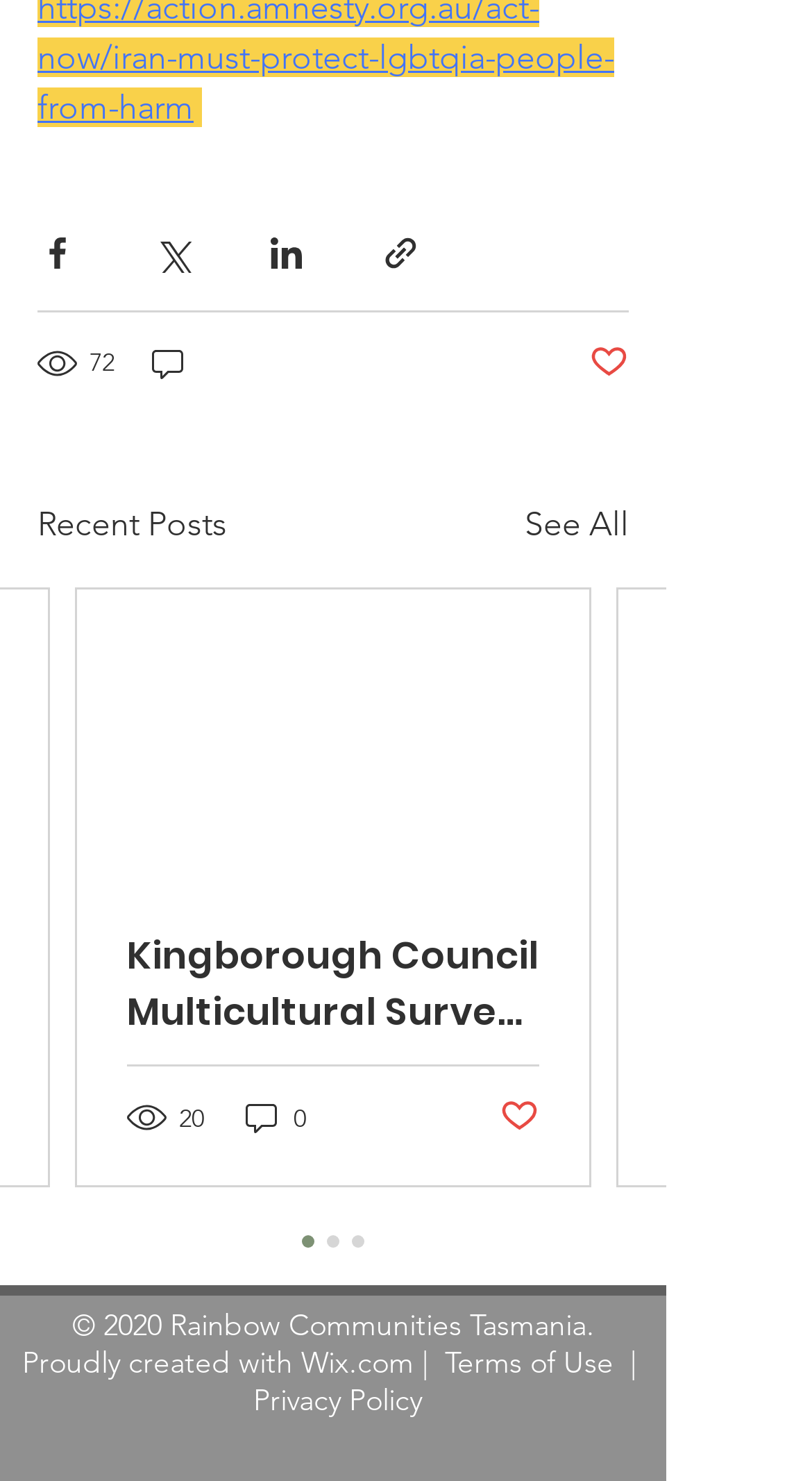What is the name of the organization mentioned in the post?
Provide a detailed and extensive answer to the question.

The name of the organization mentioned in the post is Kingborough Council, which is part of the title of the post 'Kingborough Council Multicultural Survey - Your Input Needed'.